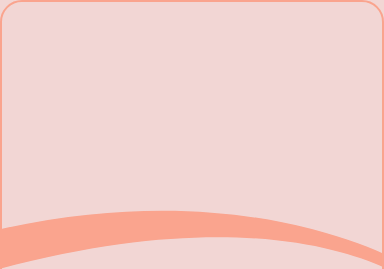Give an elaborate caption for the image.

The image highlights an important moment related to the Sustainable Lansan Project, which is focused on the conservation of lansan trees in Saint Lucia. Accompanied by a detailed description of the project's activities, the visual complements information about efforts to ensure these trees' long-term survival. This initiative involves collaboration with the local Forestry Department and is part of a broader commitment to protecting vulnerable tree species. The image likely depicts a forest worker inspecting a lansan tree, showcasing hands-on conservation efforts vital for the ecosystem. This collaboration emphasizes the significance of local involvement in ecological initiatives, a key aspect of the project's outreach and educational efforts.